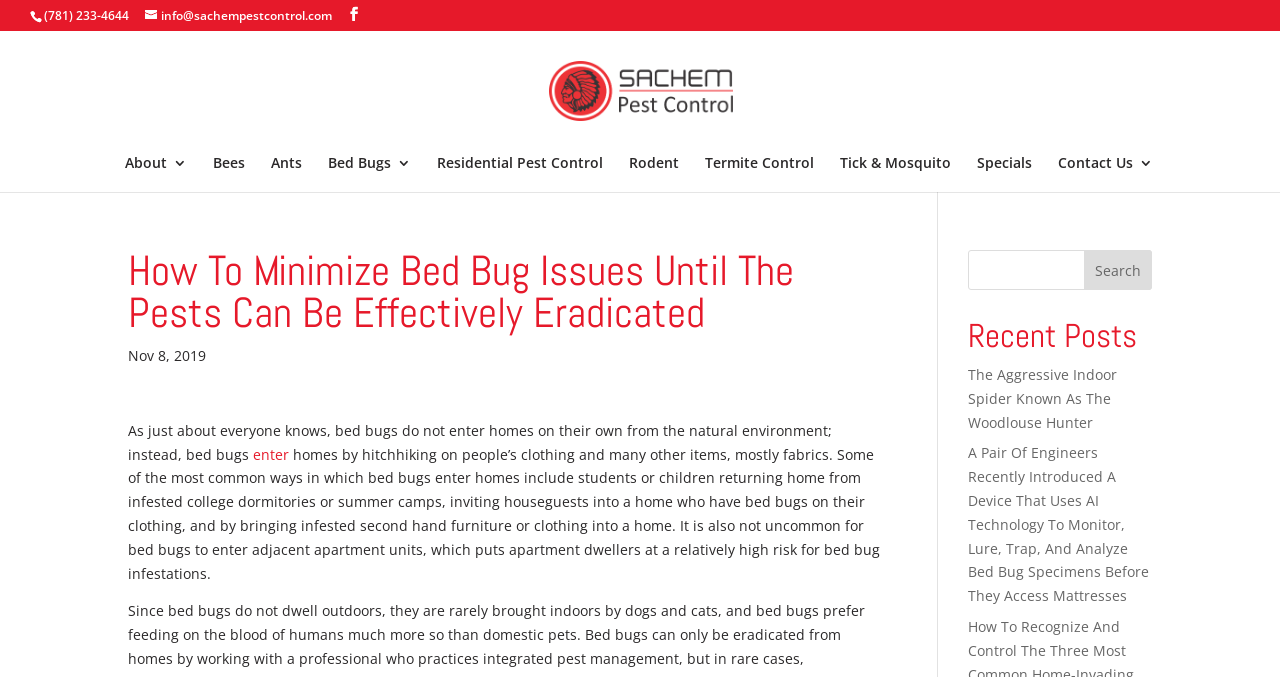Please identify the bounding box coordinates of the clickable element to fulfill the following instruction: "Read the People’s Plan for PA Climate Justice heading". The coordinates should be four float numbers between 0 and 1, i.e., [left, top, right, bottom].

None